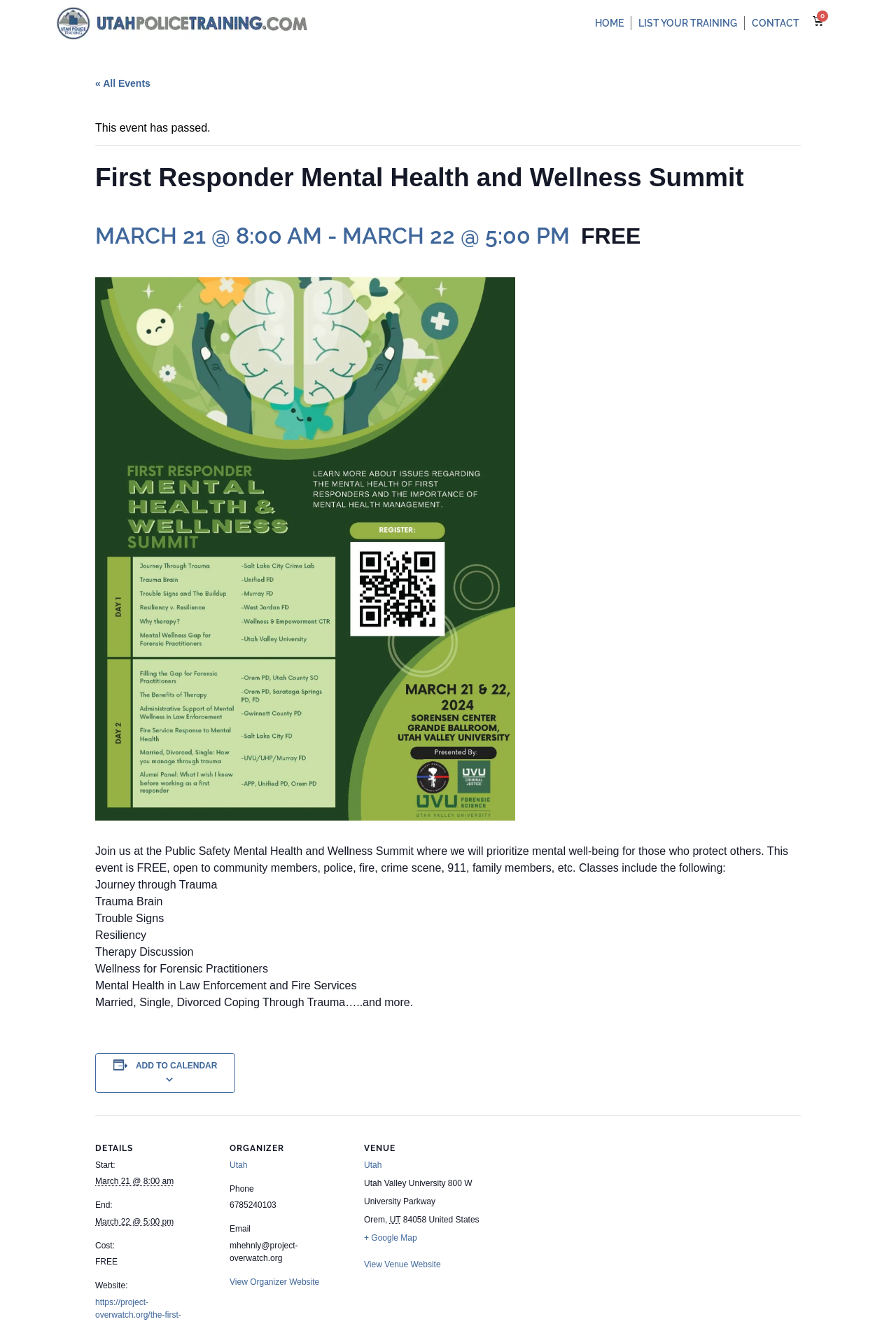Summarize the webpage with a detailed and informative caption.

This webpage is about the First Responder Mental Health and Wellness Summit, which is a free event open to community members, police, fire, crime scene, 911, family members, and others. The event aims to prioritize mental well-being for those who protect others.

At the top of the page, there is a logo of Utah Police Training, which is also a link. Next to it, there are navigation links to "HOME", "LIST YOUR TRAINING", "CONTACT", and a shopping cart icon with the number of items.

Below the navigation links, there is a notice that the event has passed. The title of the event, "First Responder Mental Health and Wellness Summit", is displayed prominently, along with the dates and times of the event, March 21 @ 8:00 AM - March 22 @ 5:00 PM.

The event description is provided, which explains that the summit will prioritize mental well-being for those who protect others. It also lists the classes that will be included, such as "Journey through Trauma", "Trauma Brain", "Trouble Signs", and others.

On the right side of the page, there is a button to "ADD TO CALENDAR". Below it, there is a section titled "DETAILS", which provides more information about the event, including the start and end dates, cost (which is free), and website.

Further down the page, there are sections titled "ORGANIZER" and "VENUE", which provide information about the event organizer and venue, respectively. The organizer section includes the organizer's name, phone number, email, and website. The venue section includes the venue's name, address, and website.

At the bottom of the page, there is an iframe displaying a map of the venue location.